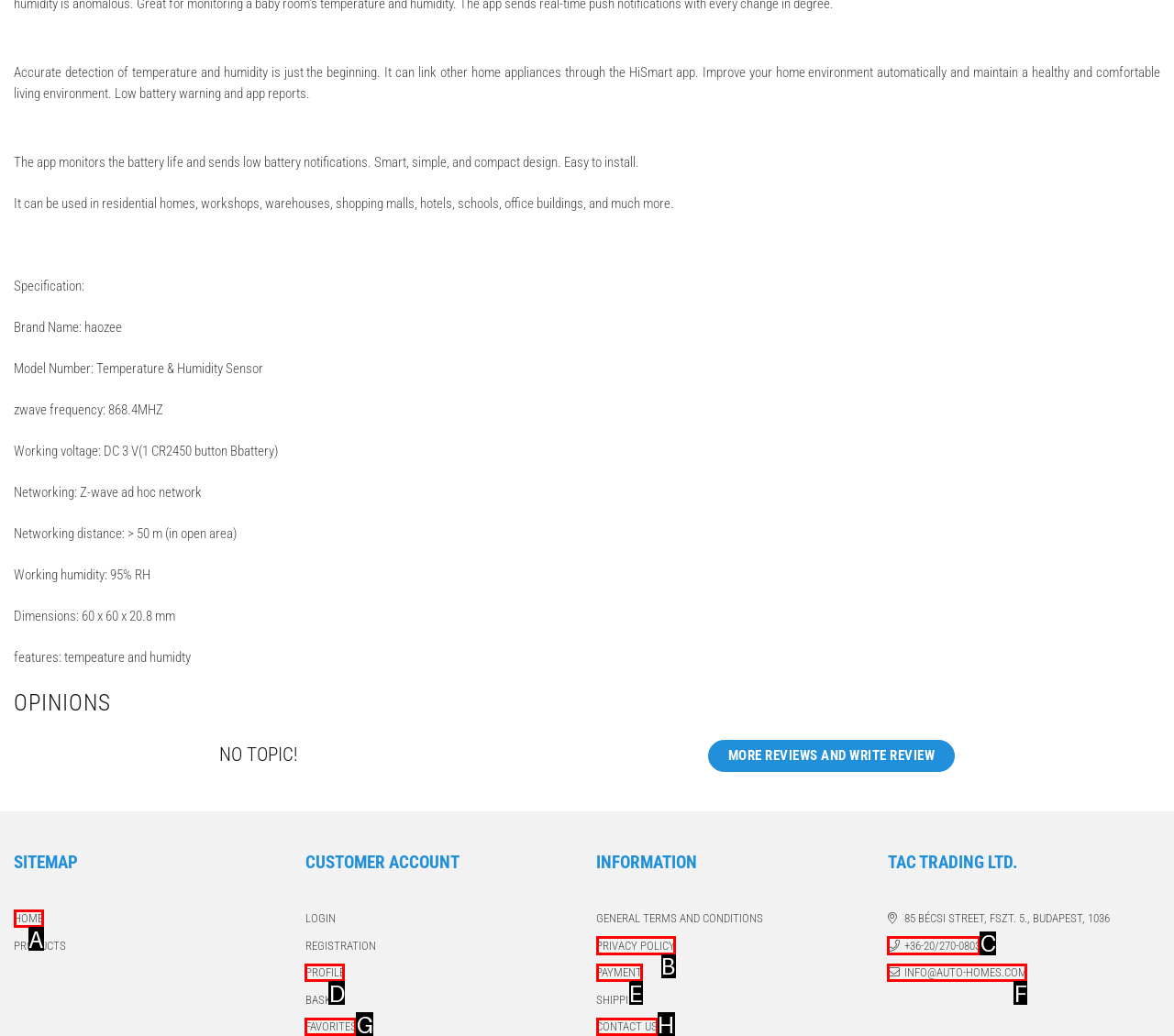Identify the letter of the UI element that corresponds to: Home
Respond with the letter of the option directly.

A